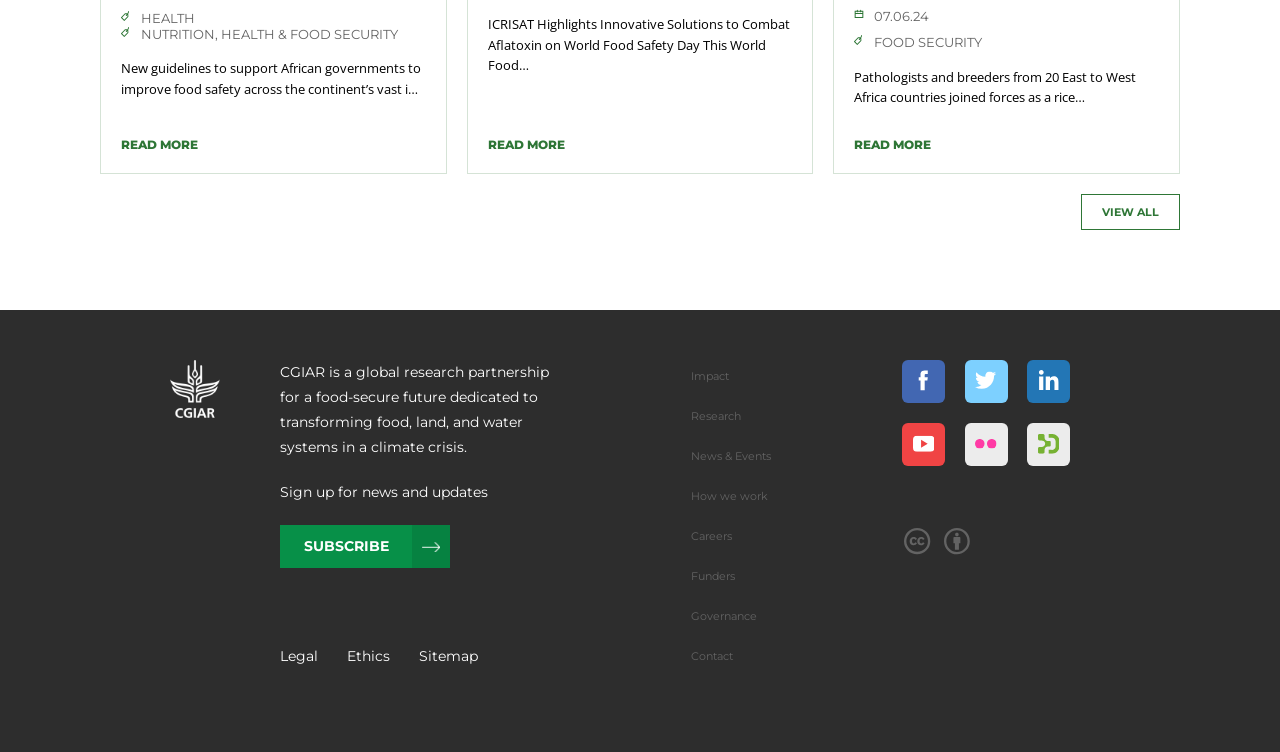Identify the bounding box coordinates of the region that should be clicked to execute the following instruction: "Learn about CGIAR's impact".

[0.54, 0.49, 0.57, 0.509]